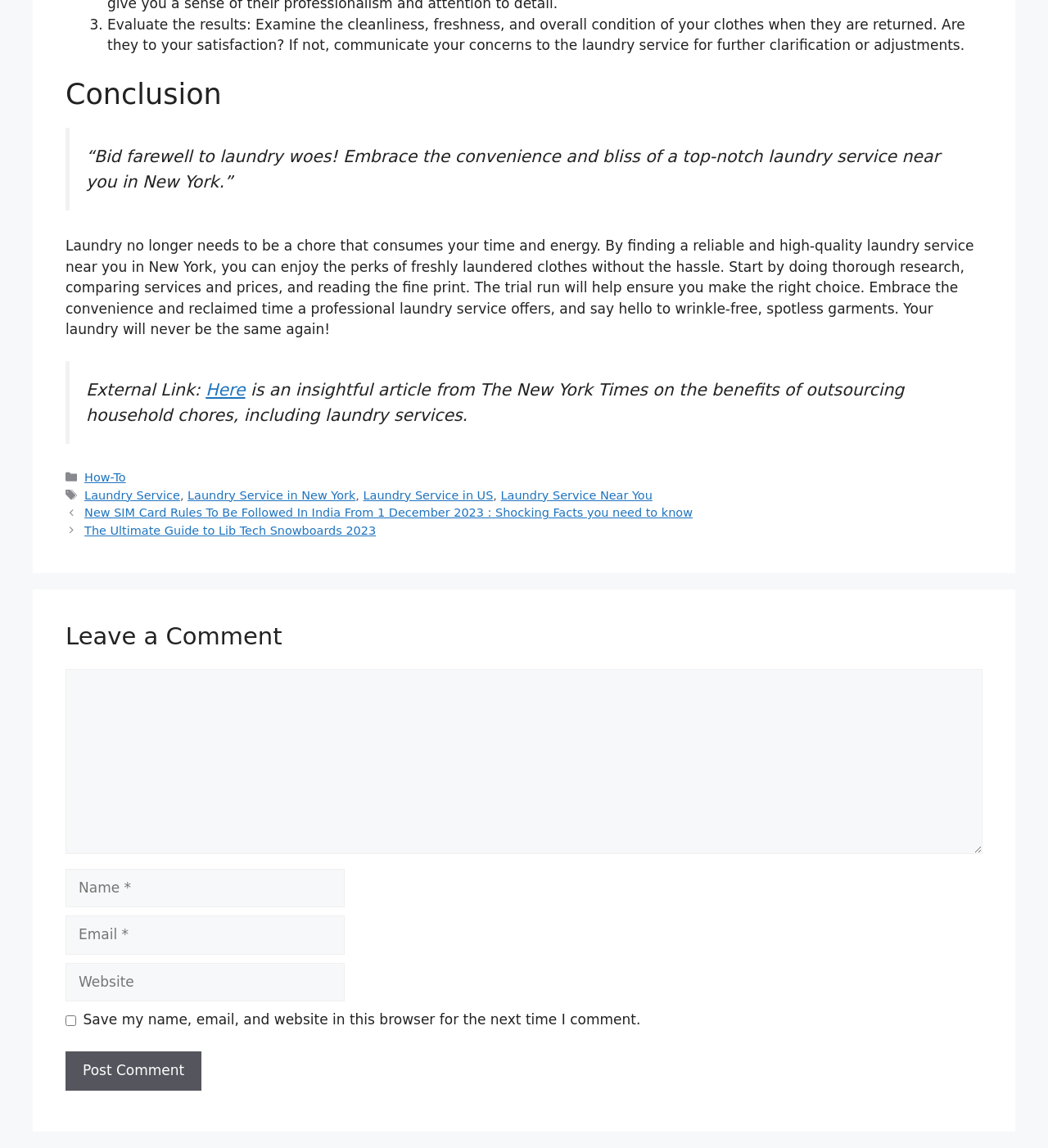Locate the bounding box coordinates of the area that needs to be clicked to fulfill the following instruction: "Enter your name in the 'Name' field". The coordinates should be in the format of four float numbers between 0 and 1, namely [left, top, right, bottom].

[0.062, 0.757, 0.329, 0.791]